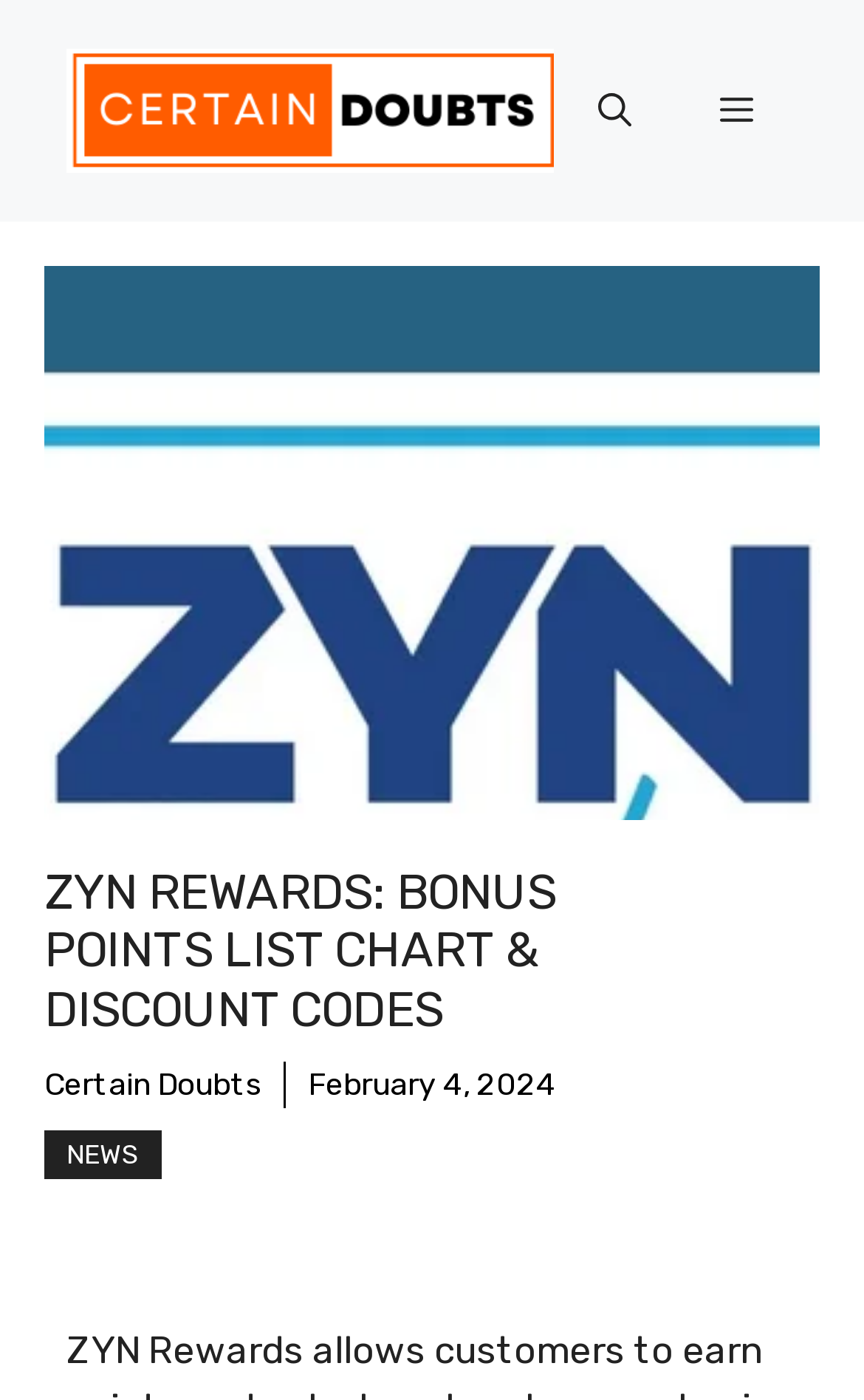Refer to the image and provide an in-depth answer to the question:
What is the purpose of the 'Menu' button?

I determined the purpose of the 'Menu' button by looking at its properties, which indicate that it controls the primary menu and is currently not expanded. This suggests that clicking the button will open the primary menu.